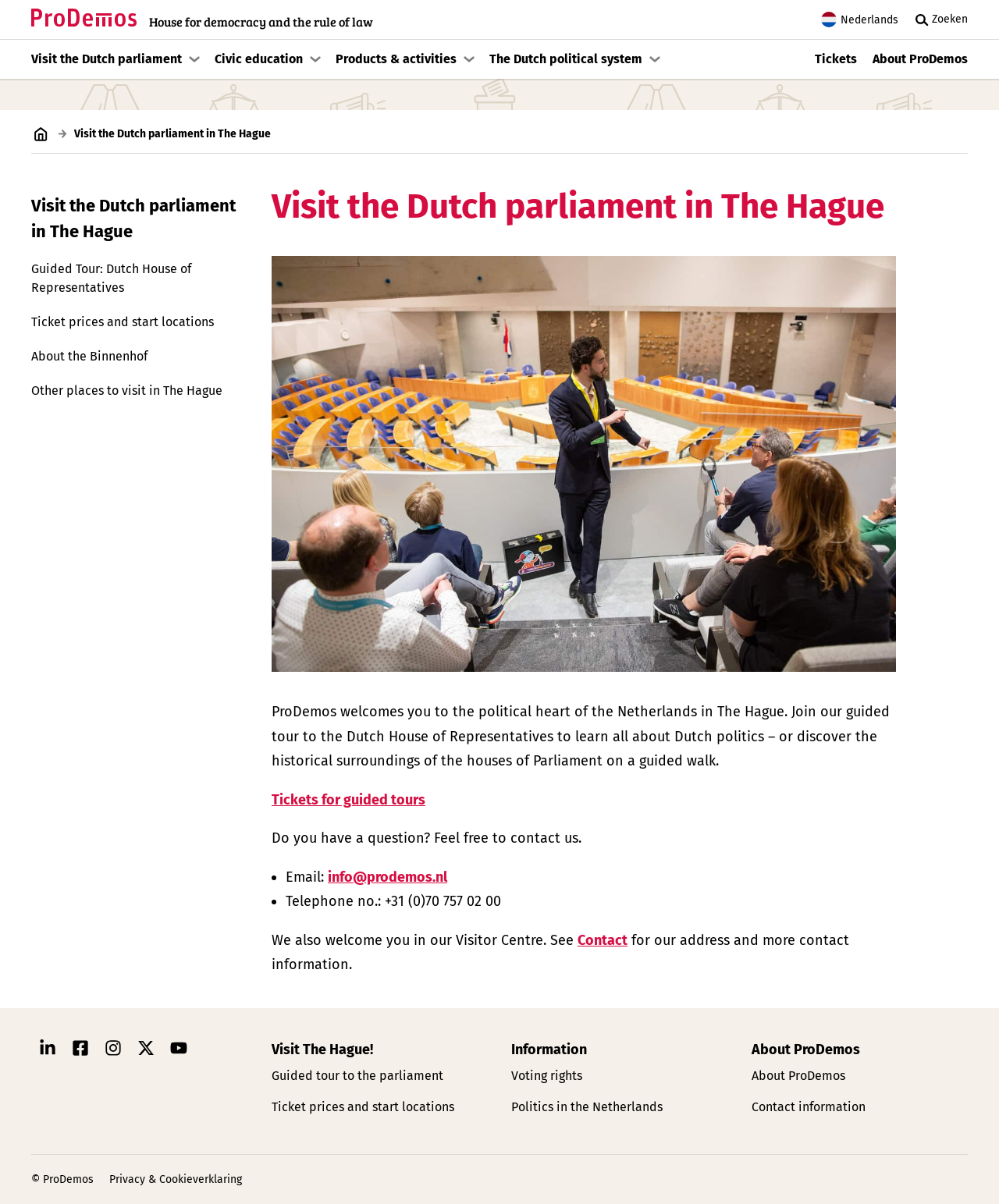Please identify the bounding box coordinates of the region to click in order to complete the task: "Search for something". The coordinates must be four float numbers between 0 and 1, specified as [left, top, right, bottom].

[0.911, 0.007, 0.969, 0.025]